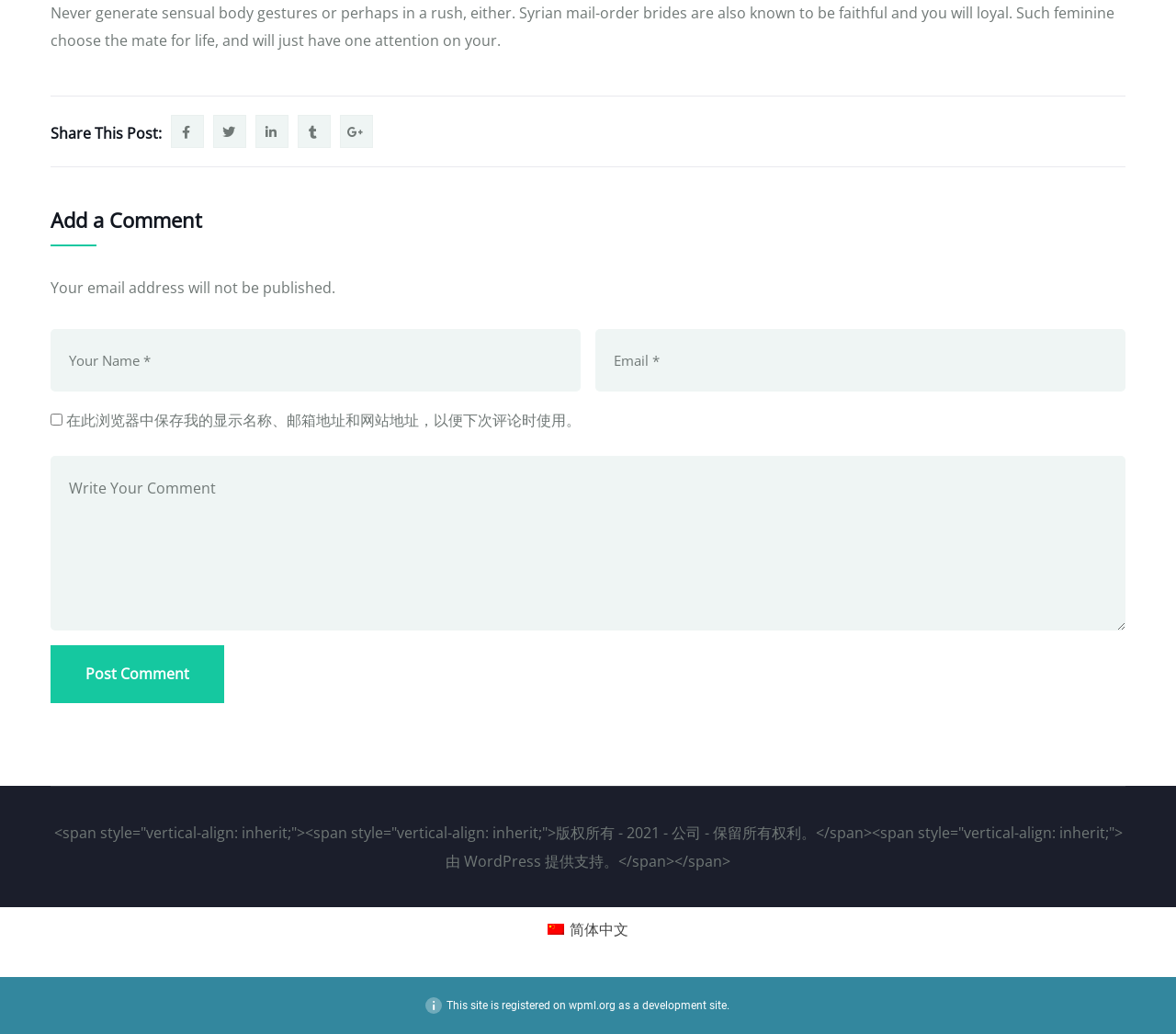Please answer the following question using a single word or phrase: 
What is the purpose of the checkbox?

Save name, email, and website